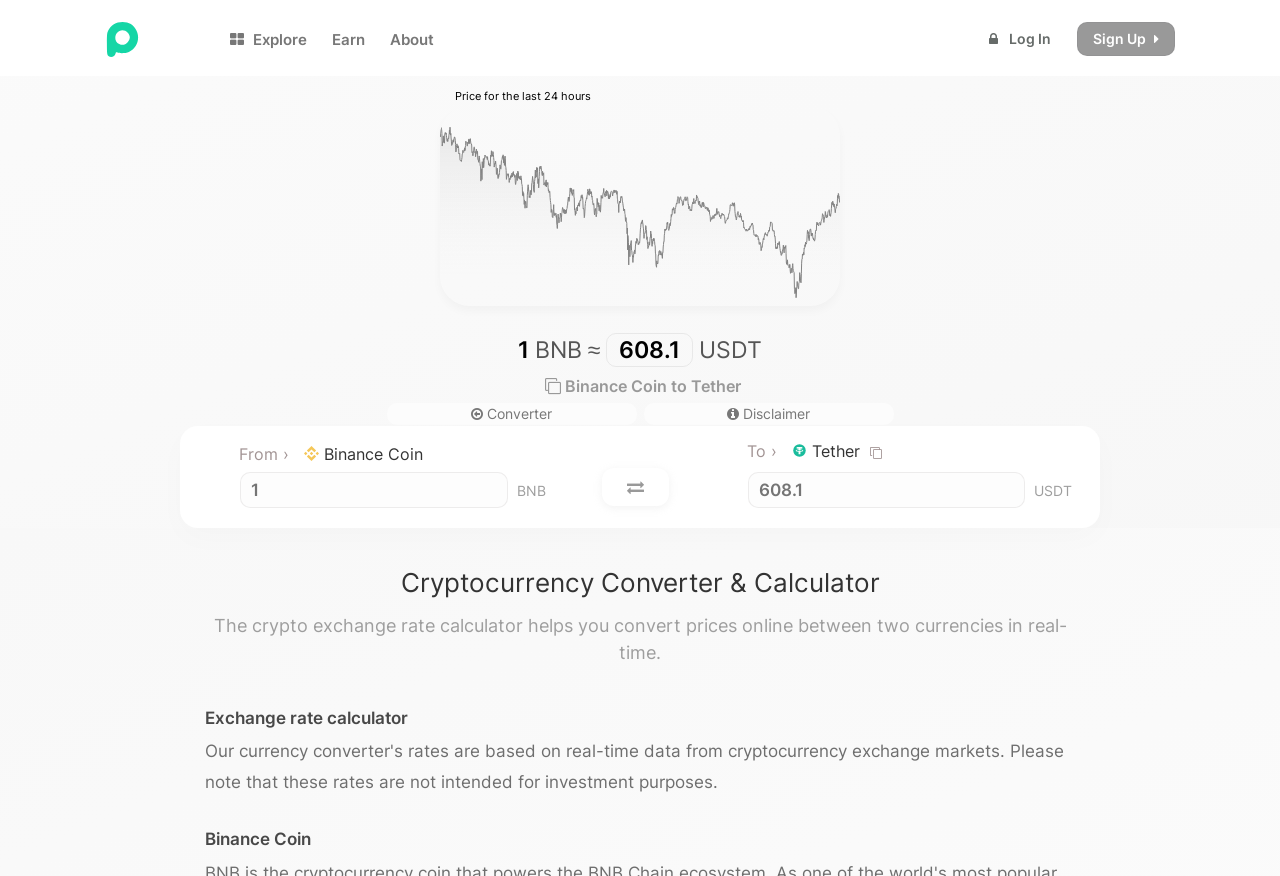Identify the webpage's primary heading and generate its text.

1 BNB ≈ 608.17 USDT
 Binance Coin to Tether